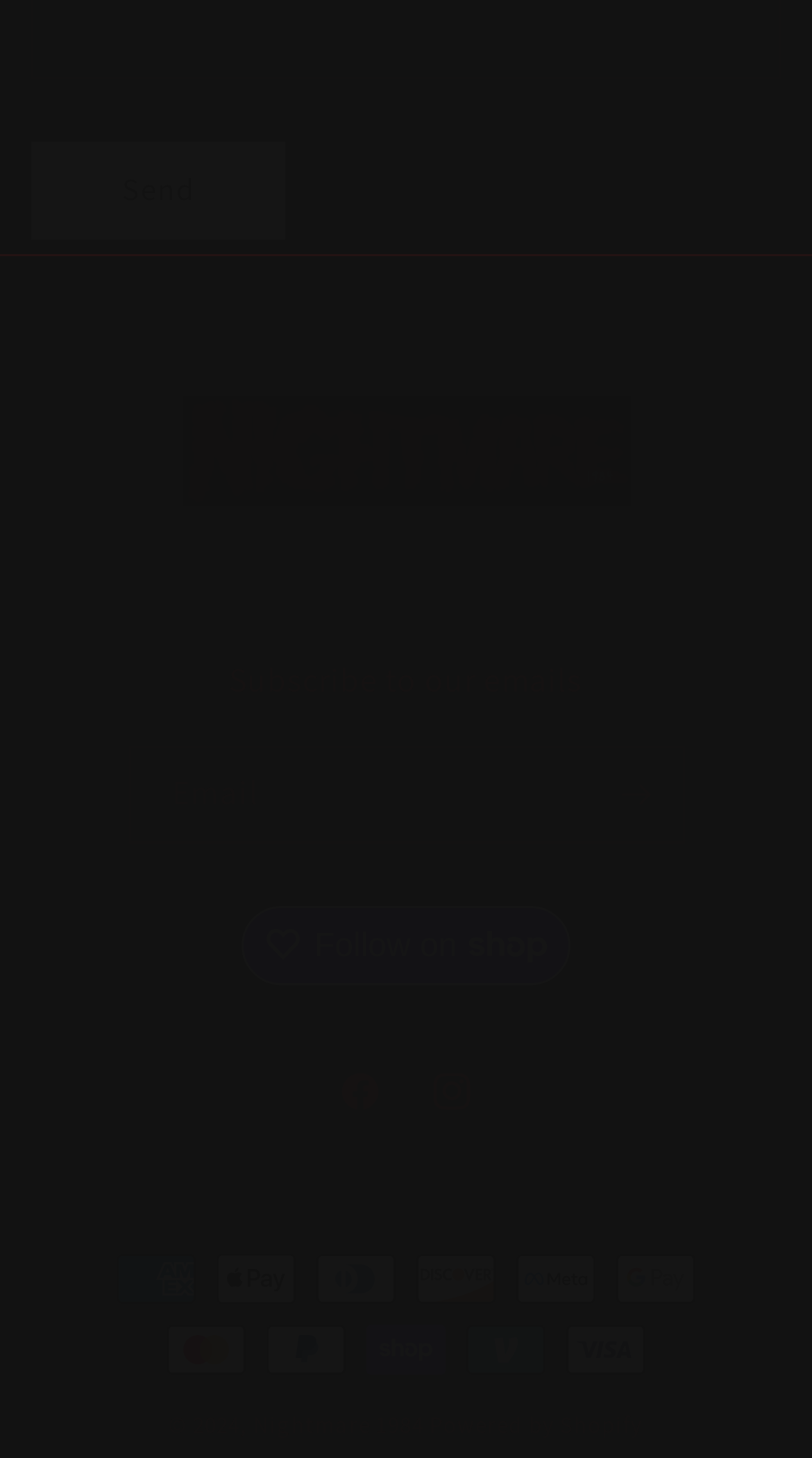Examine the image and give a thorough answer to the following question:
What payment methods are accepted?

The webpage displays images of various payment methods, including American Express, Apple Pay, Diners Club, Discover, Meta Pay, Google Pay, Mastercard, PayPal, Shop Pay, Venmo, and Visa, indicating that these payment methods are accepted.